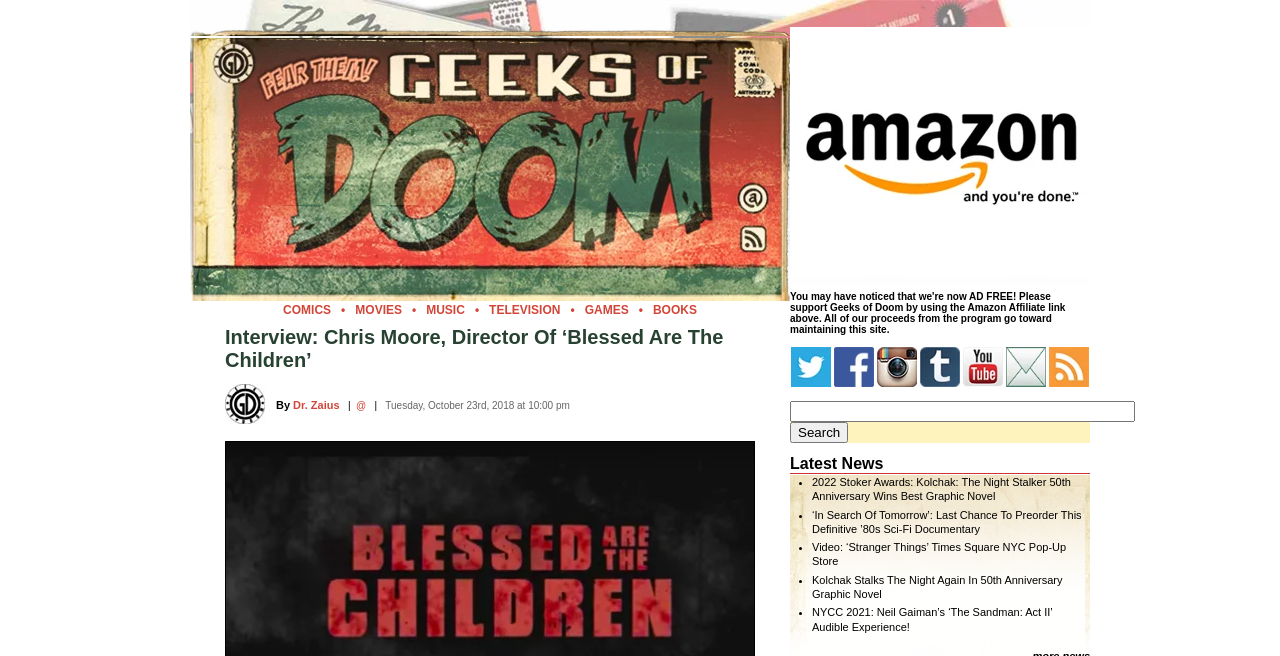Please mark the bounding box coordinates of the area that should be clicked to carry out the instruction: "Click on the Amazon.com link".

[0.617, 0.409, 0.852, 0.425]